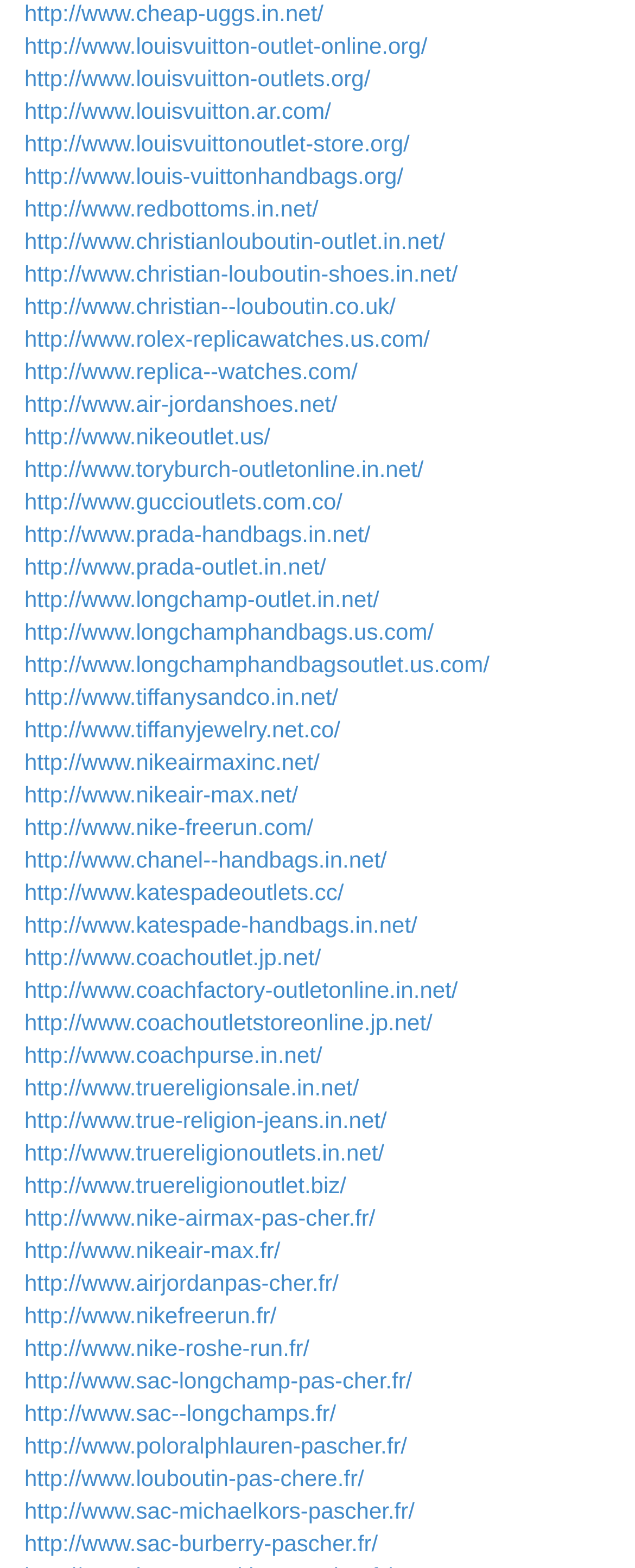Is there a search bar on this webpage?
Refer to the screenshot and respond with a concise word or phrase.

No